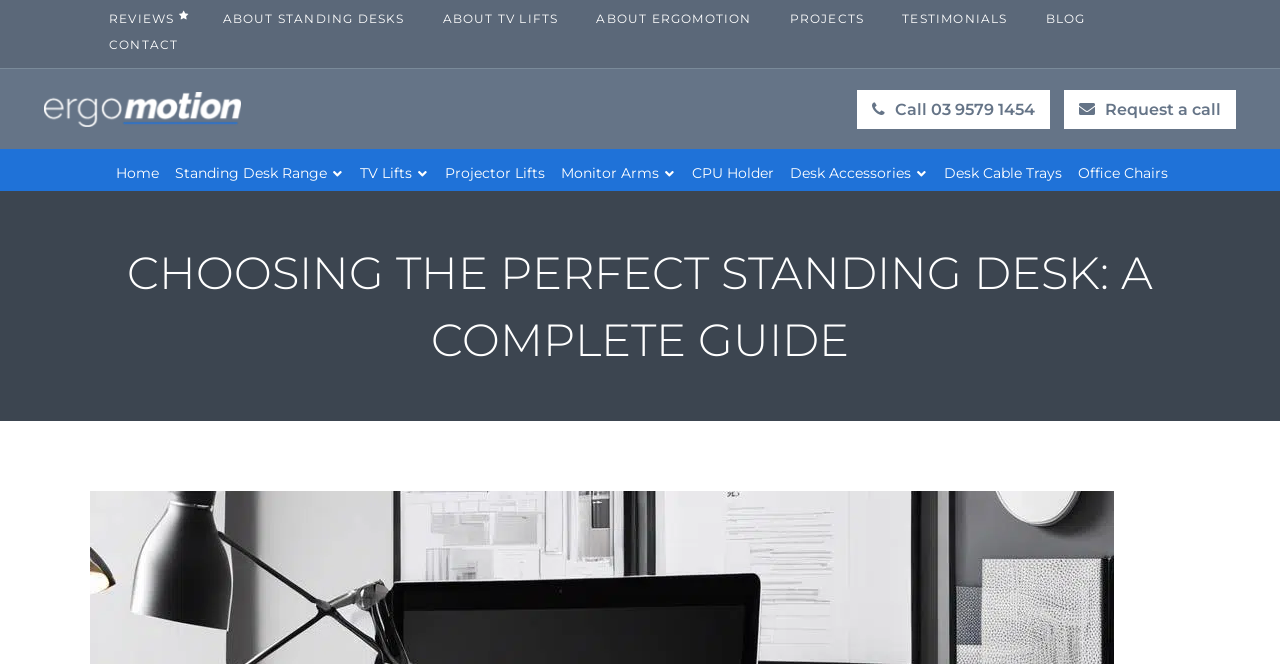Describe all the significant parts and information present on the webpage.

This webpage is a comprehensive guide to choosing the ideal standing desk for a home office. At the top, there is a navigation menu with seven links: "REVIEWS", "ABOUT STANDING DESKS", "ABOUT TV LIFTS", "ABOUT ERGOMOTION", "PROJECTS", "TESTIMONIALS", and "BLOG". To the left of this menu, there is a logo with three variations: a light logo, a dark logo, and a default logo. Below the navigation menu, there is a contact information section with a phone number and a "Request a call" button.

On the left side of the page, there is a secondary navigation menu with nine links: "Home", "Standing Desk Range", "TV Lifts", "Projector Lifts", "Monitor Arms", "CPU Holder", "Desk Accessories", "Desk Cable Trays", and "Office Chairs". 

The main content of the page is a guide to choosing the perfect standing desk, with a heading that matches the title of the webpage. The guide is divided into sections, with headings such as "Ergomotion" and "Janette Clarke 20/05/24".